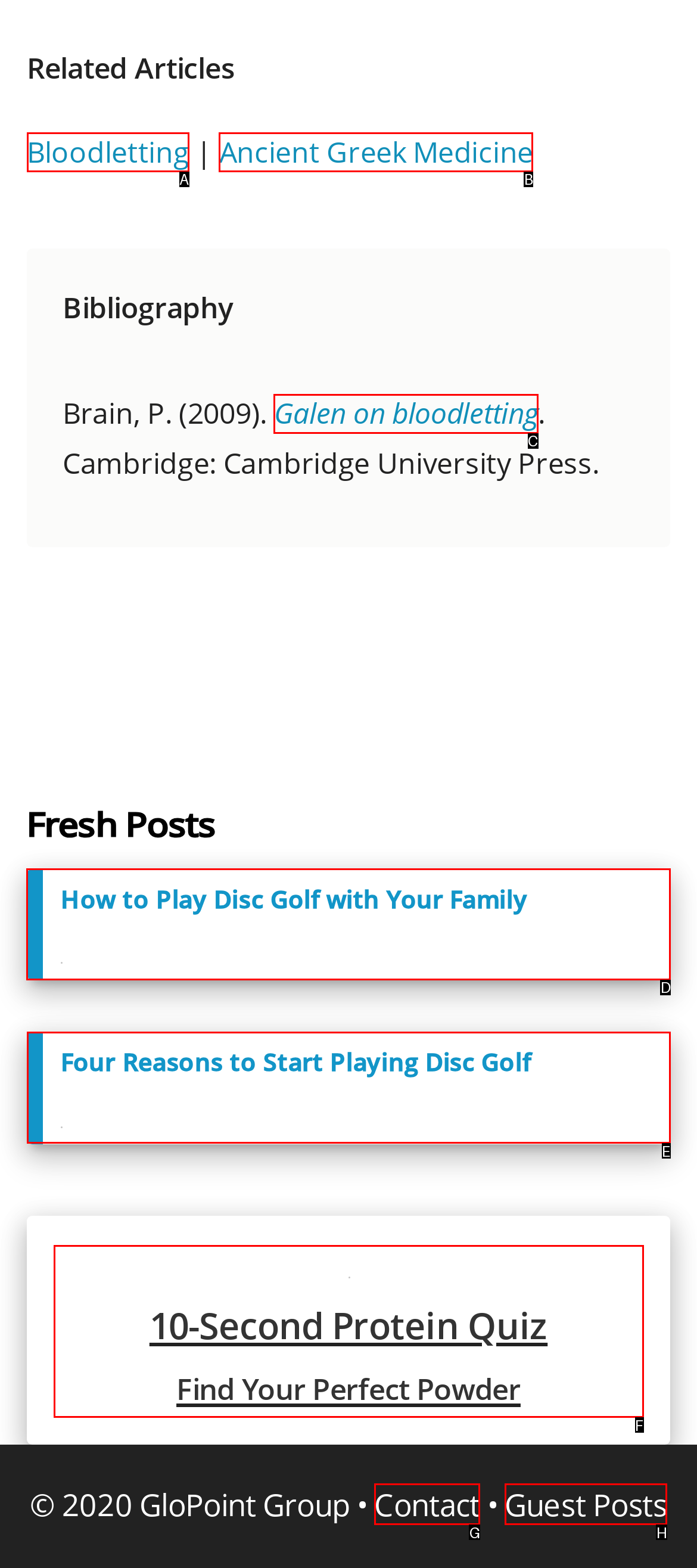To achieve the task: Learn about How to Play Disc Golf with Your Family, indicate the letter of the correct choice from the provided options.

D